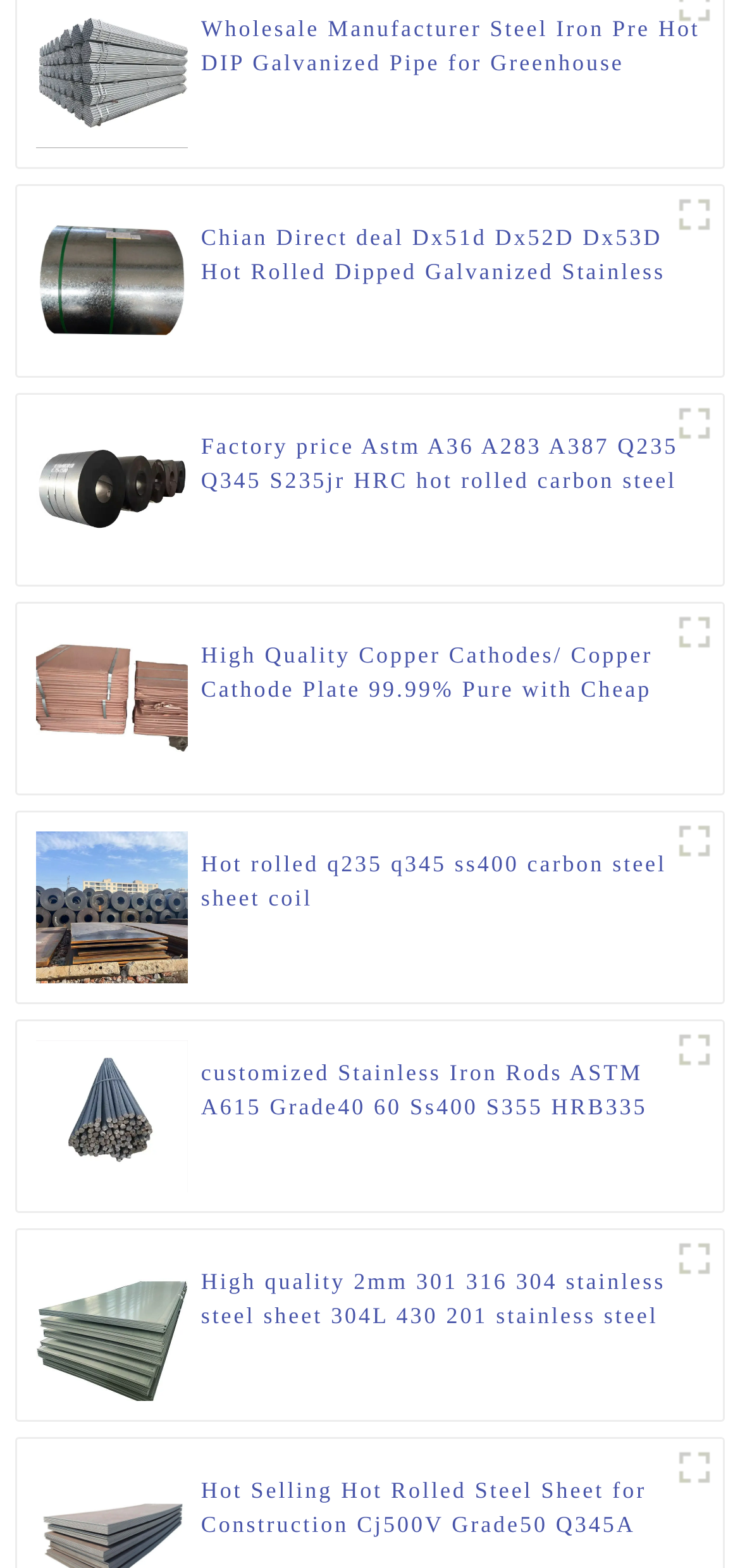Is the product shown in the second figure a type of coil?
Using the information from the image, give a concise answer in one word or a short phrase.

Yes